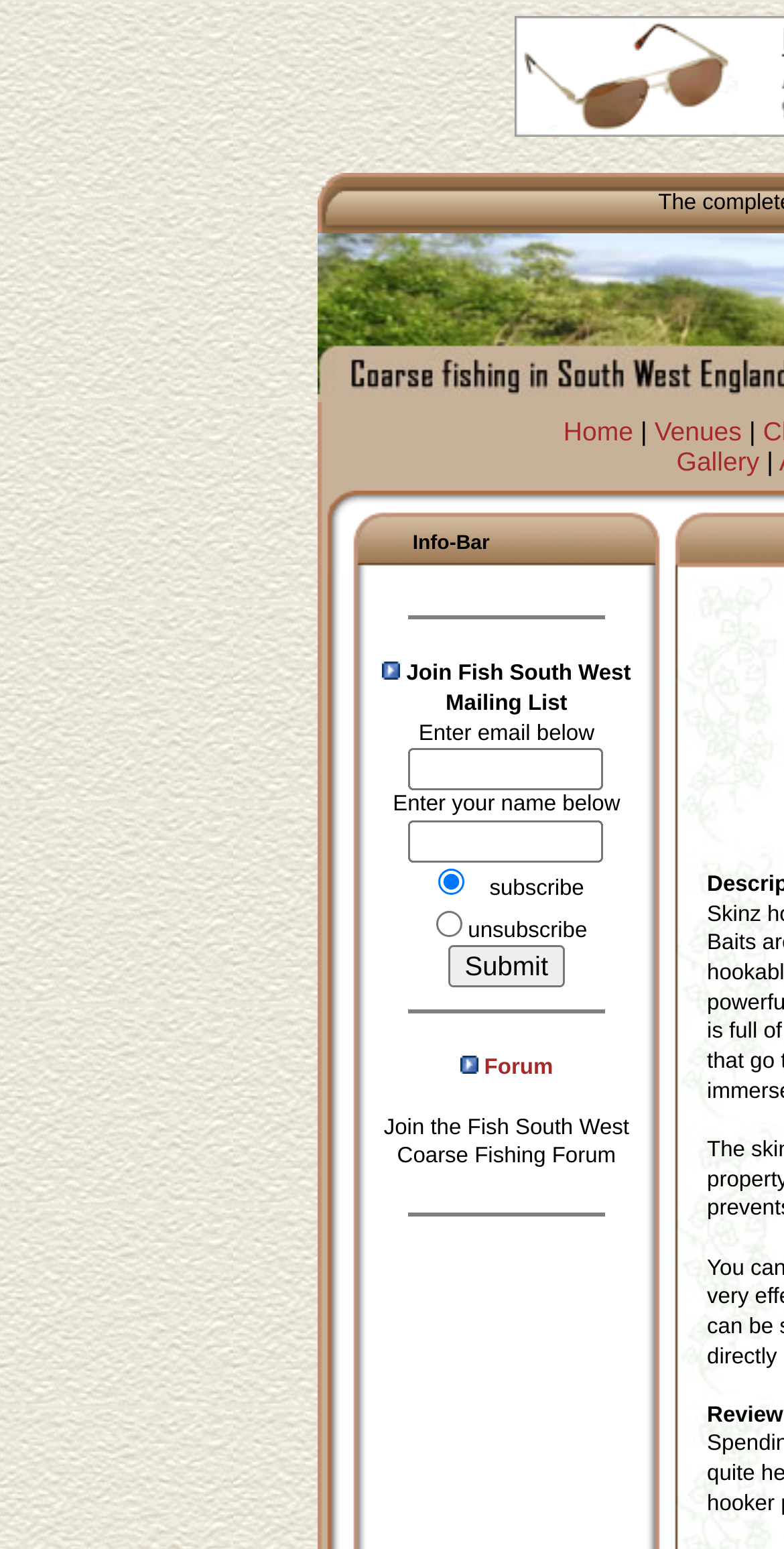Given the content of the image, can you provide a detailed answer to the question?
What is the purpose of the 'Fishing Hut' link?

The 'Fishing Hut' link is located next to the text 'Join Fish South West Mailing List', which suggests that the purpose of this link is to join Fish South West.